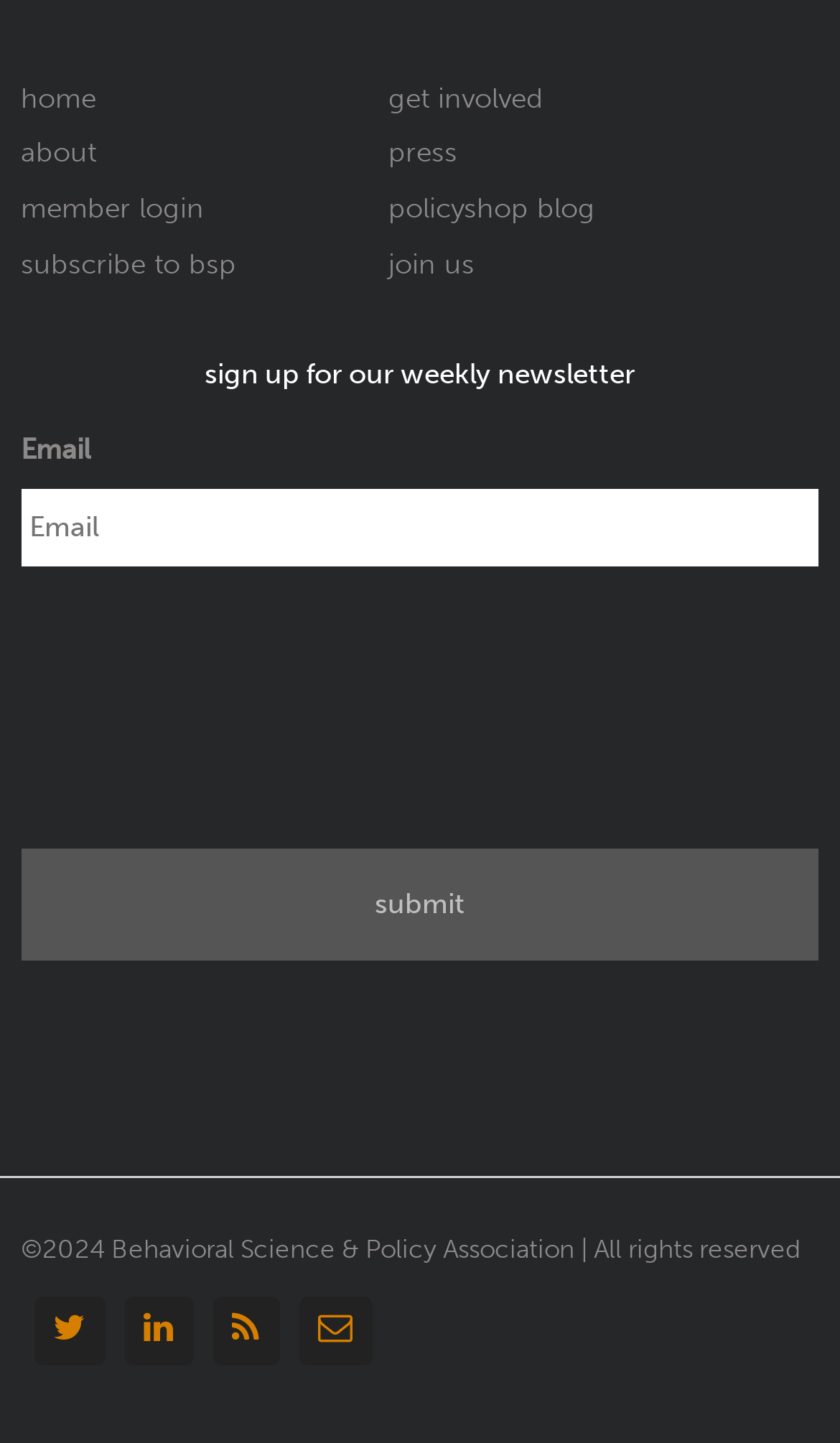Locate the bounding box coordinates of the element that should be clicked to execute the following instruction: "Click the 'home' link".

[0.025, 0.056, 0.115, 0.078]